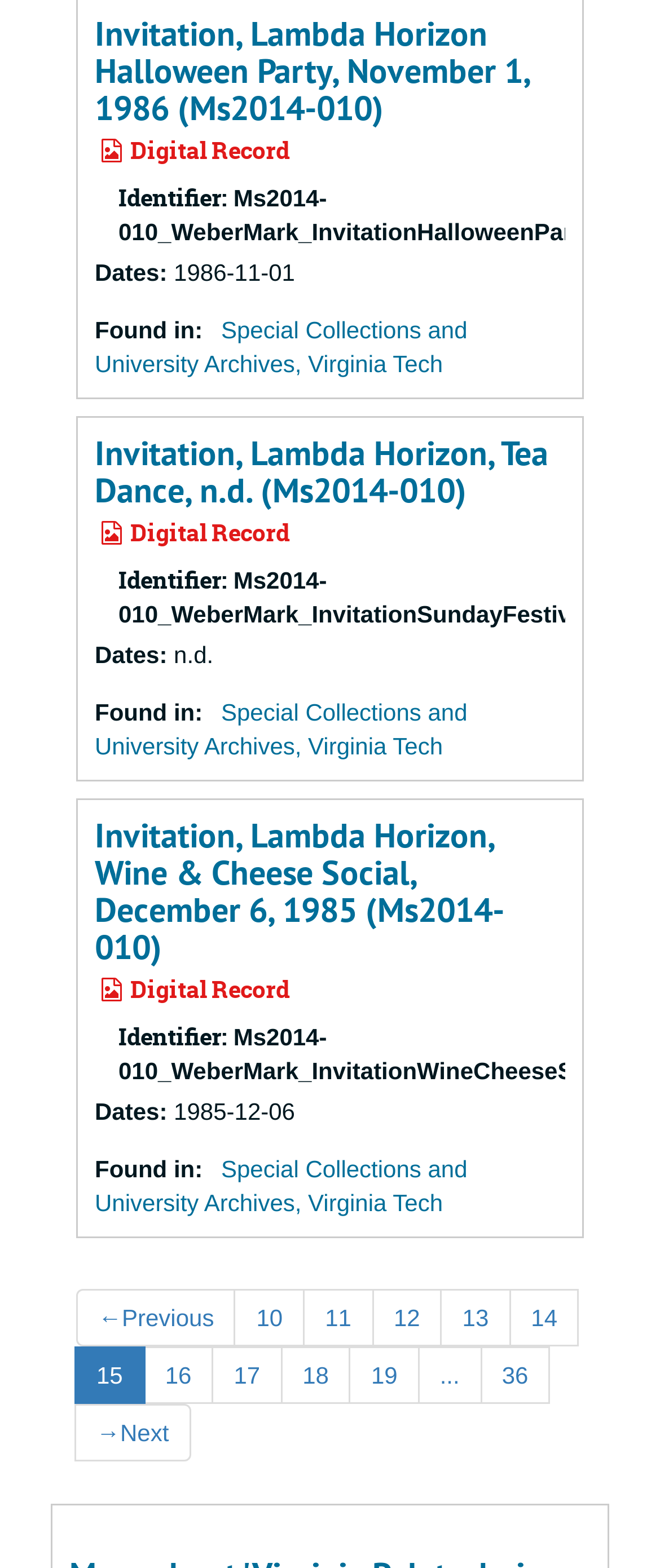Find the bounding box of the element with the following description: "Advanced". The coordinates must be four float numbers between 0 and 1, formatted as [left, top, right, bottom].

None